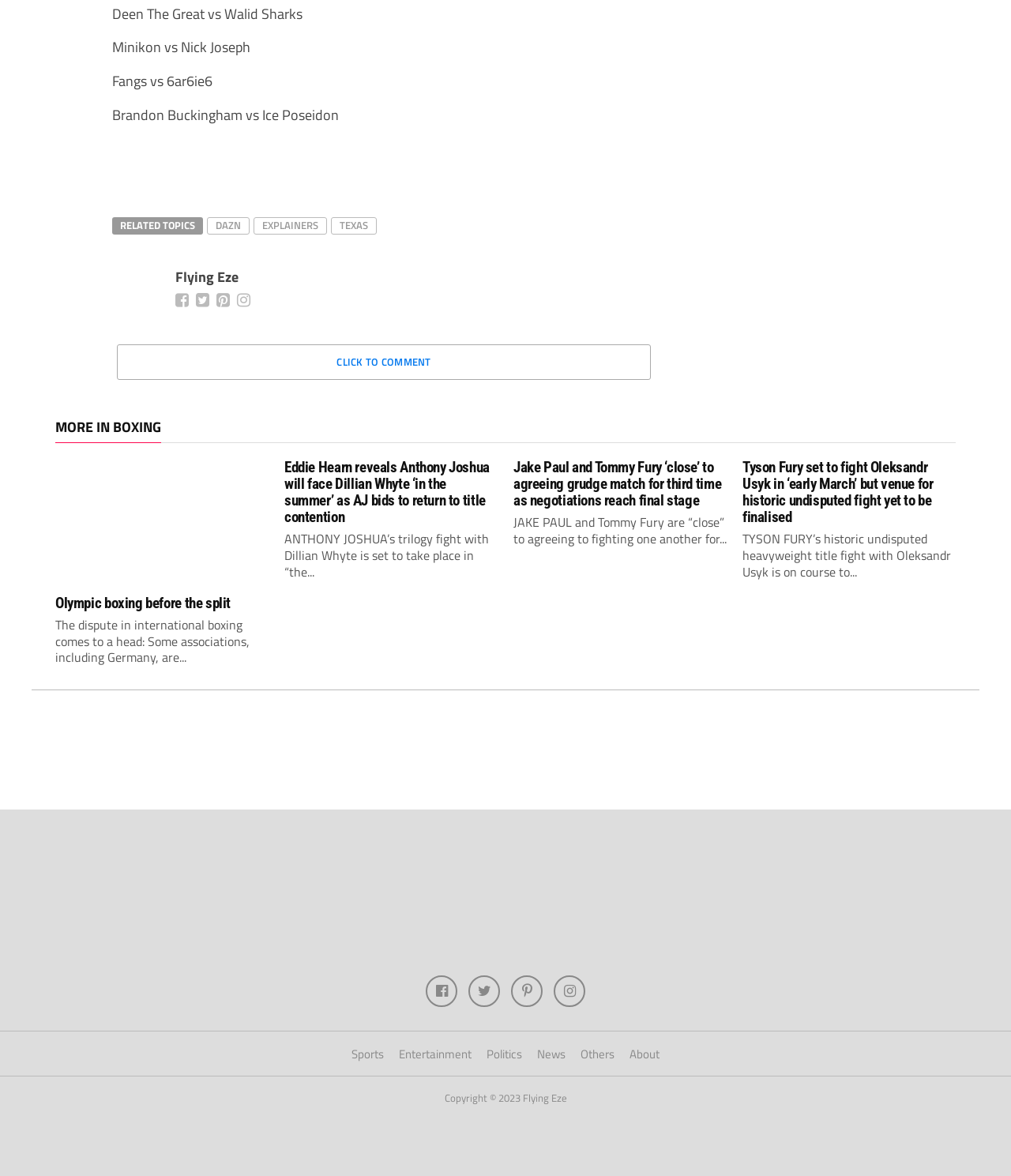Give a one-word or short-phrase answer to the following question: 
What is the purpose of the button 'CLICK TO COMMENT'?

To comment